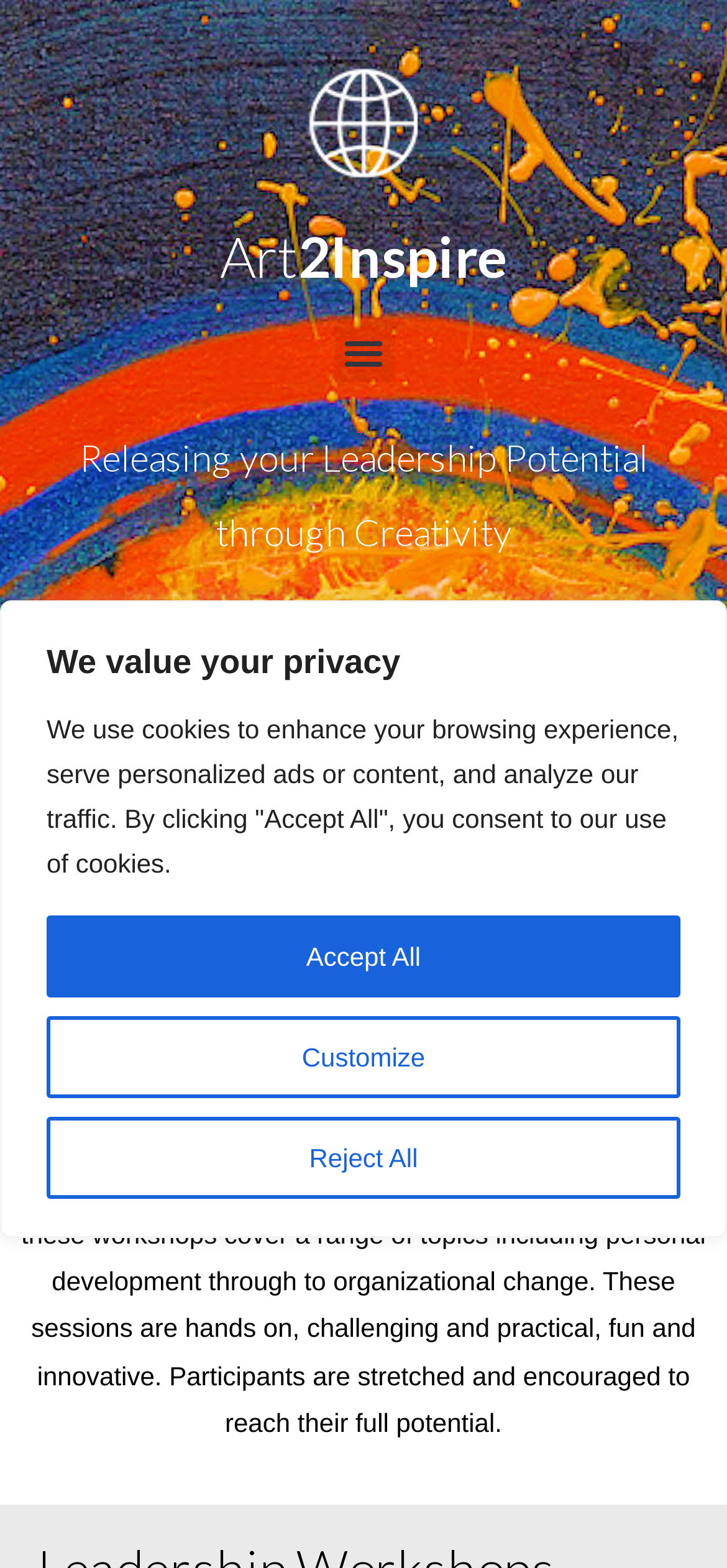What is the theme of the leadership training?
Provide an in-depth and detailed answer to the question.

The theme of the leadership training can be determined by reading the heading 'Leadership through Creativity Training' located on the webpage. This heading suggests that the training is focused on developing leadership skills through creative means.